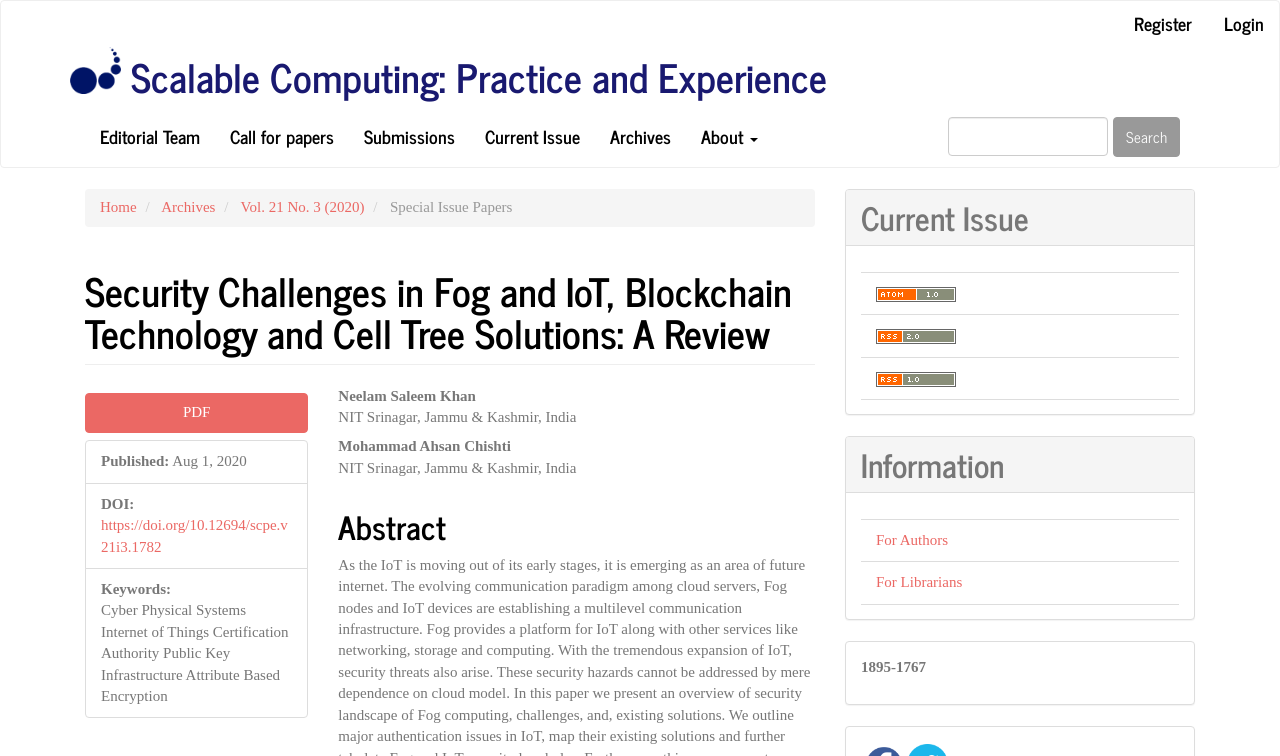Respond concisely with one word or phrase to the following query:
What is the name of the first author of the article?

Neelam Saleem Khan